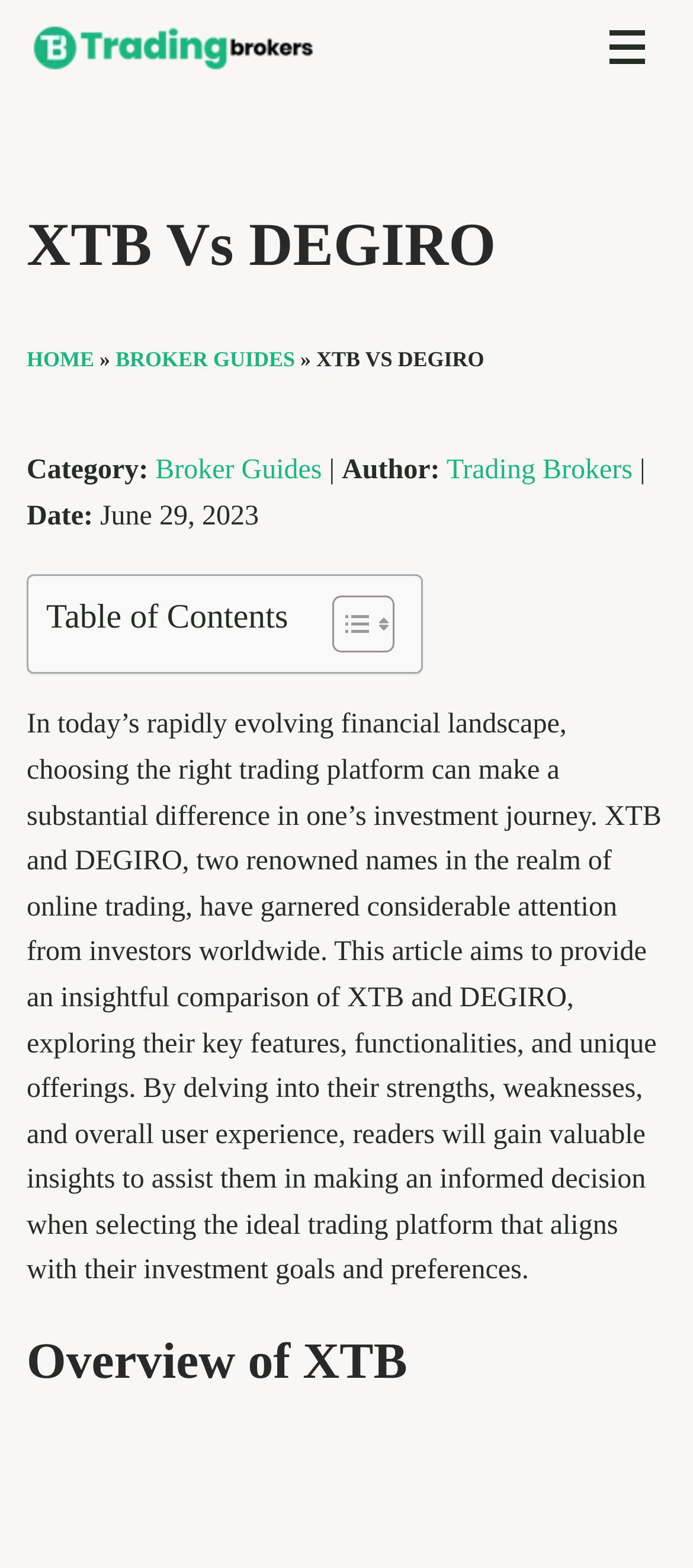What is the purpose of the article?
Refer to the image and give a detailed response to the question.

I determined the purpose of the article by reading the introductory paragraph, which states that the article aims to provide a comparison of XTB and DEGIRO, exploring their key features, functionalities, and unique offerings.